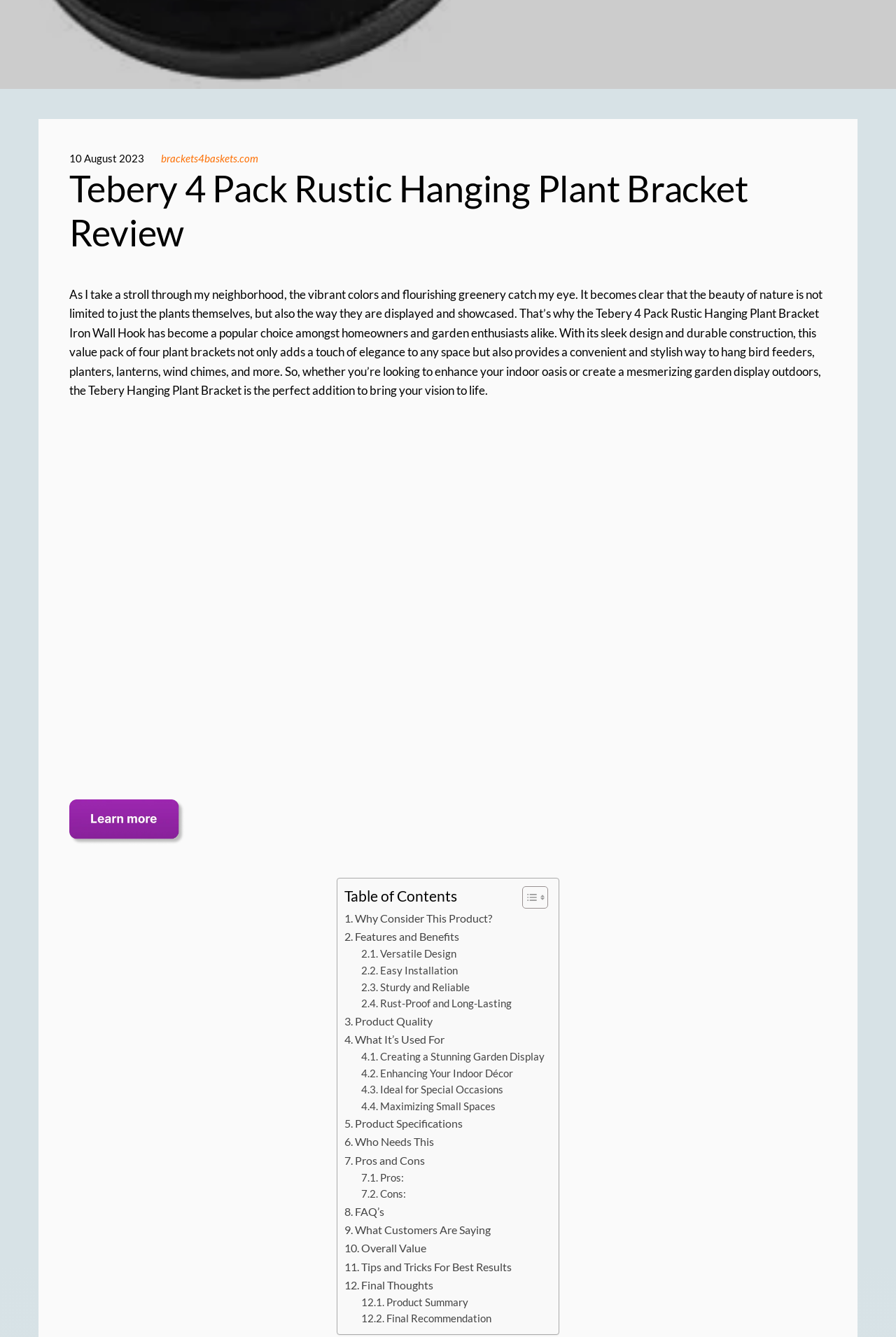What is the material of the product?
Look at the image and answer with only one word or phrase.

Black metal